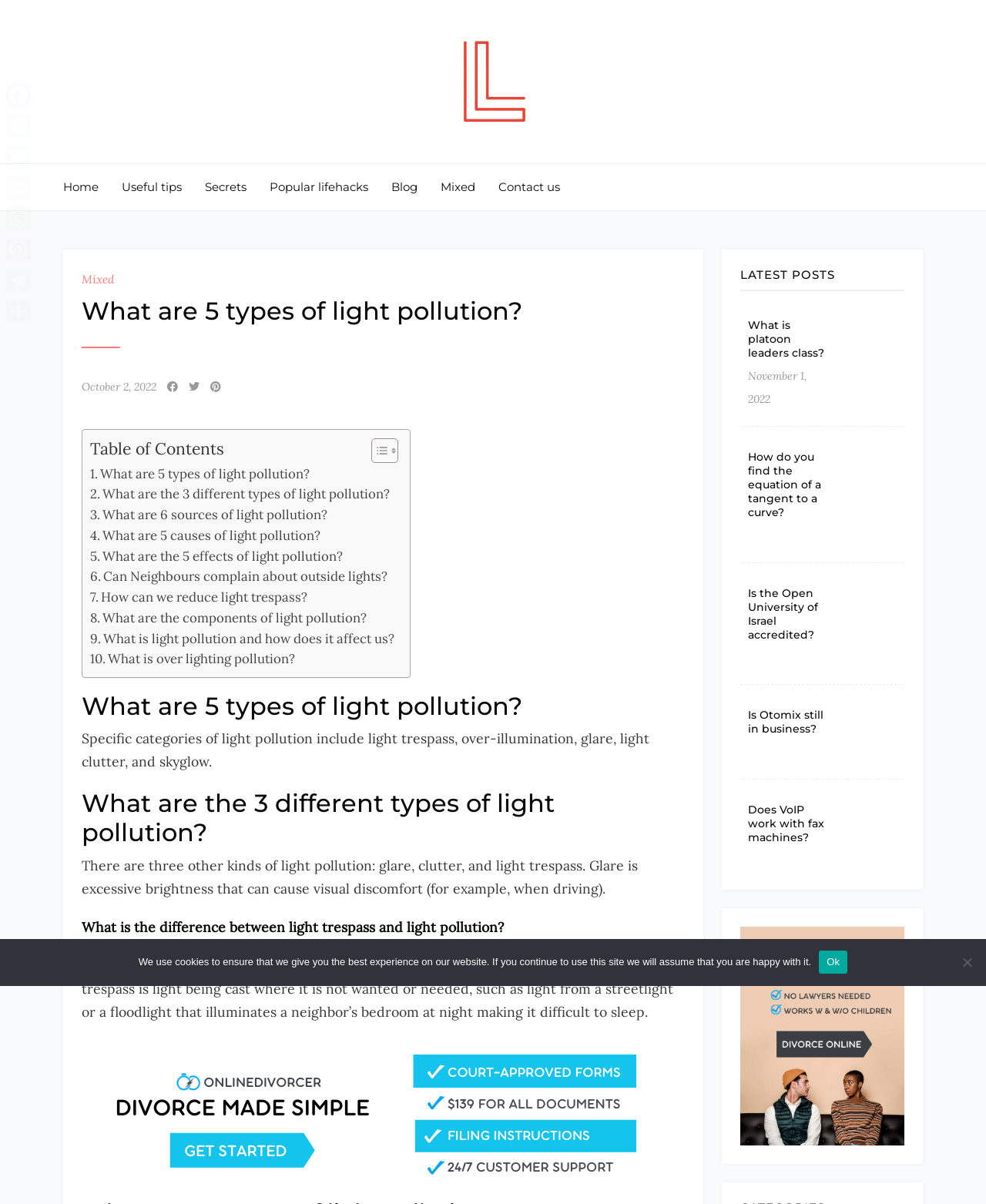Identify the bounding box for the UI element specified in this description: "Mixed". The coordinates must be four float numbers between 0 and 1, formatted as [left, top, right, bottom].

[0.447, 0.136, 0.482, 0.175]